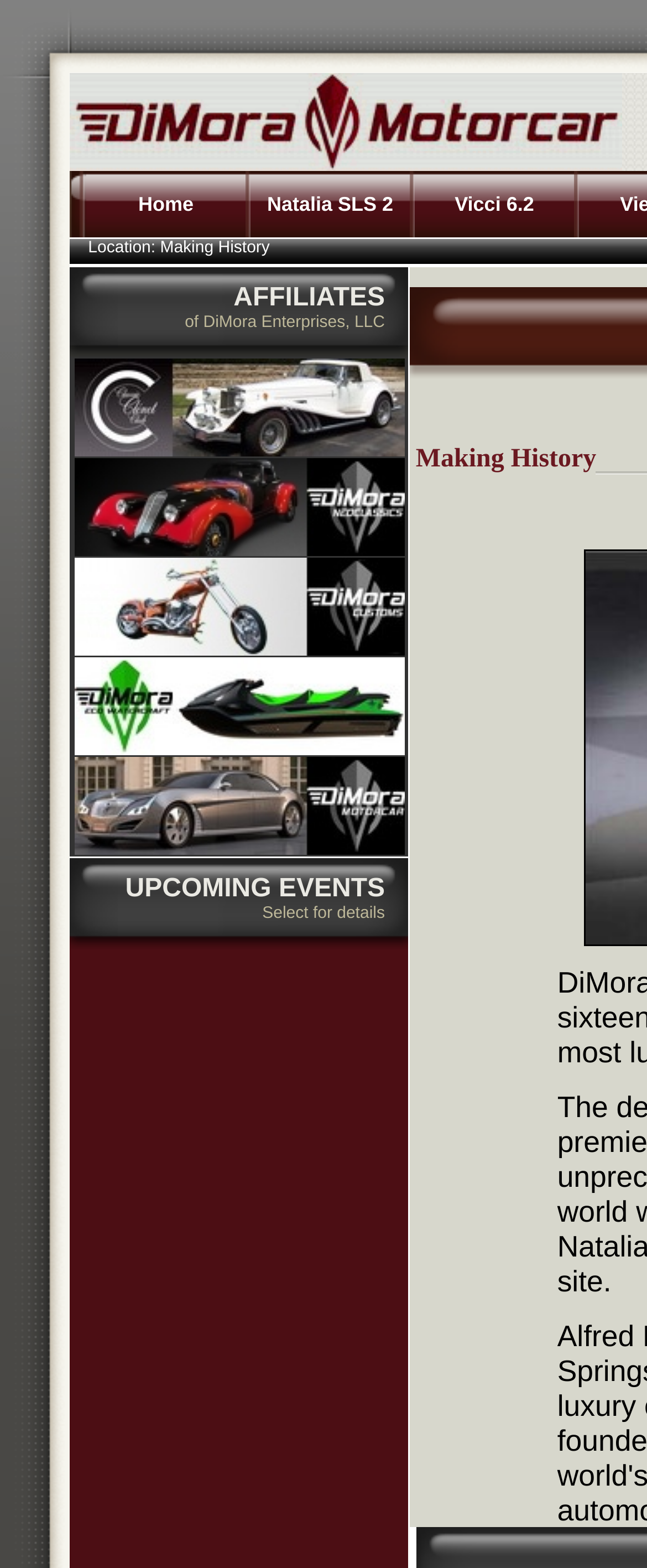Can you specify the bounding box coordinates of the area that needs to be clicked to fulfill the following instruction: "Click on Home"?

[0.133, 0.109, 0.379, 0.15]